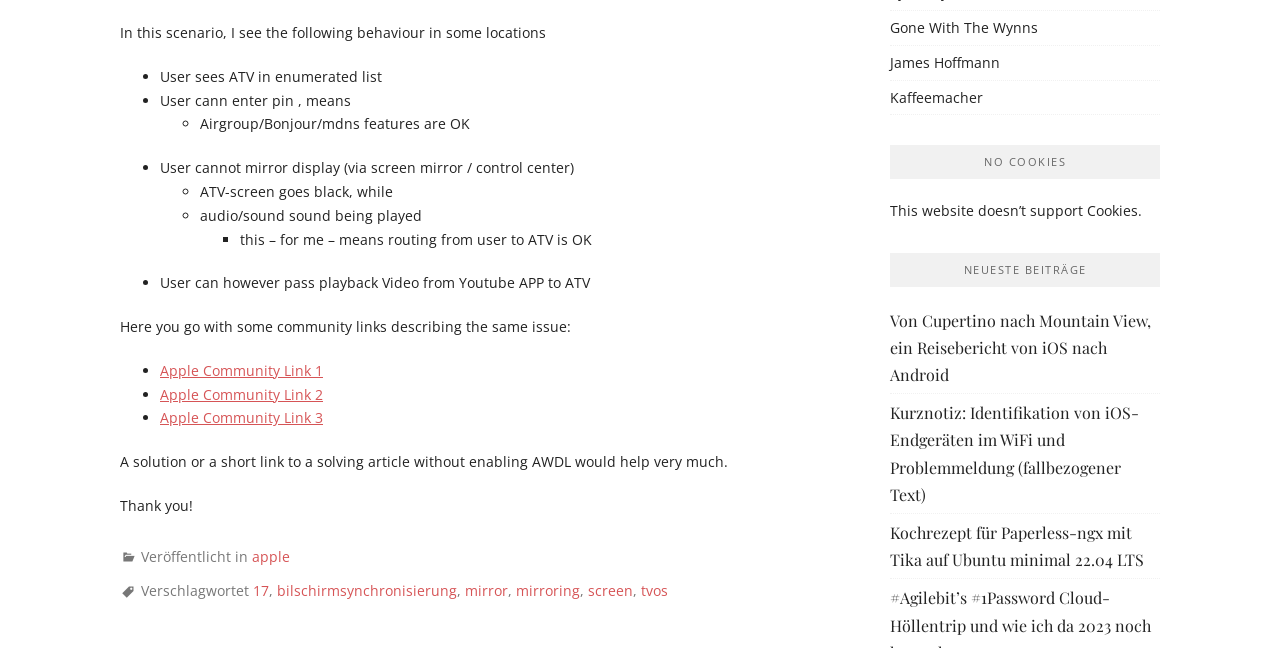Please provide the bounding box coordinate of the region that matches the element description: James Hoffmann. Coordinates should be in the format (top-left x, top-left y, bottom-right x, bottom-right y) and all values should be between 0 and 1.

[0.695, 0.082, 0.781, 0.111]